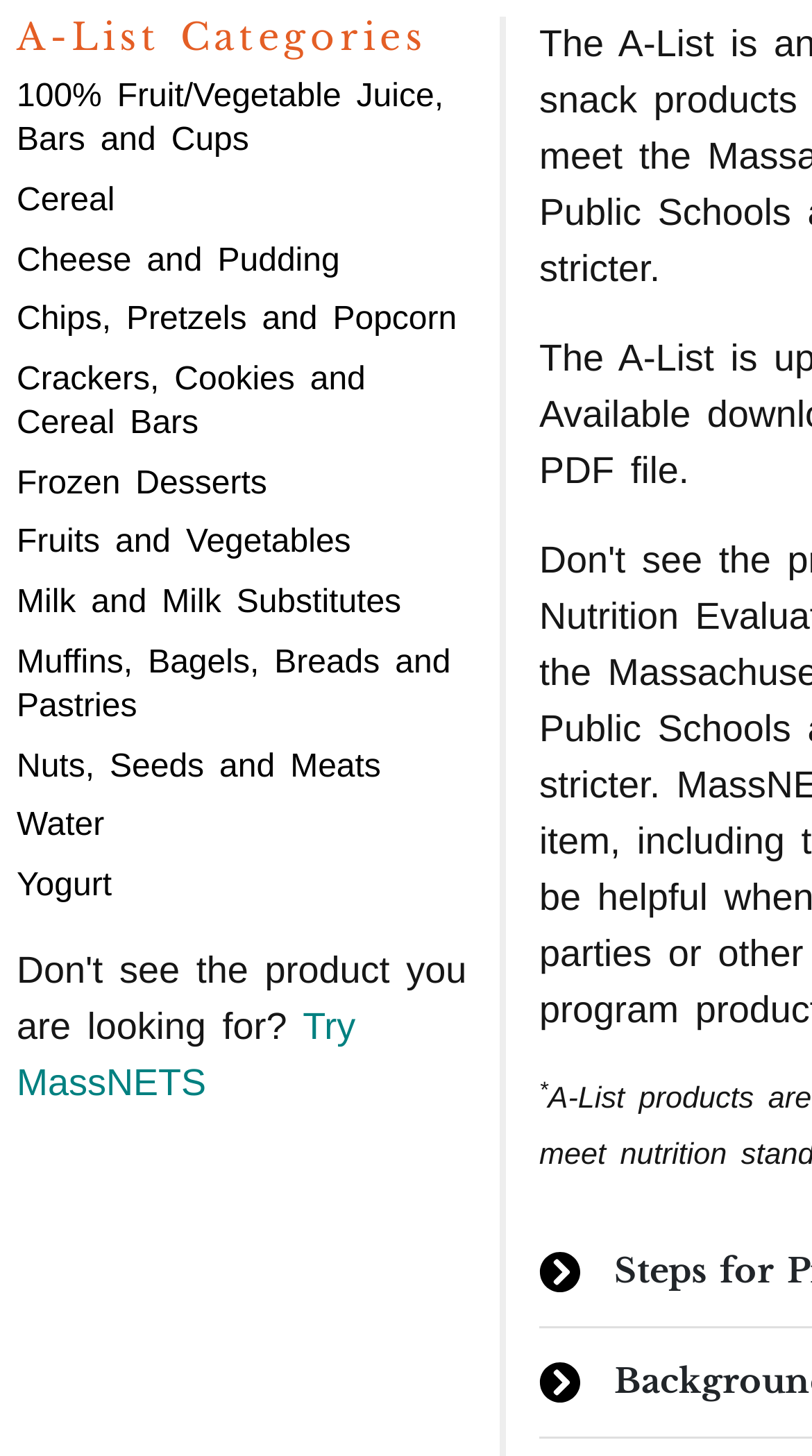Using the description "Crackers, Cookies and Cereal Bars", locate and provide the bounding box of the UI element.

[0.021, 0.249, 0.45, 0.303]